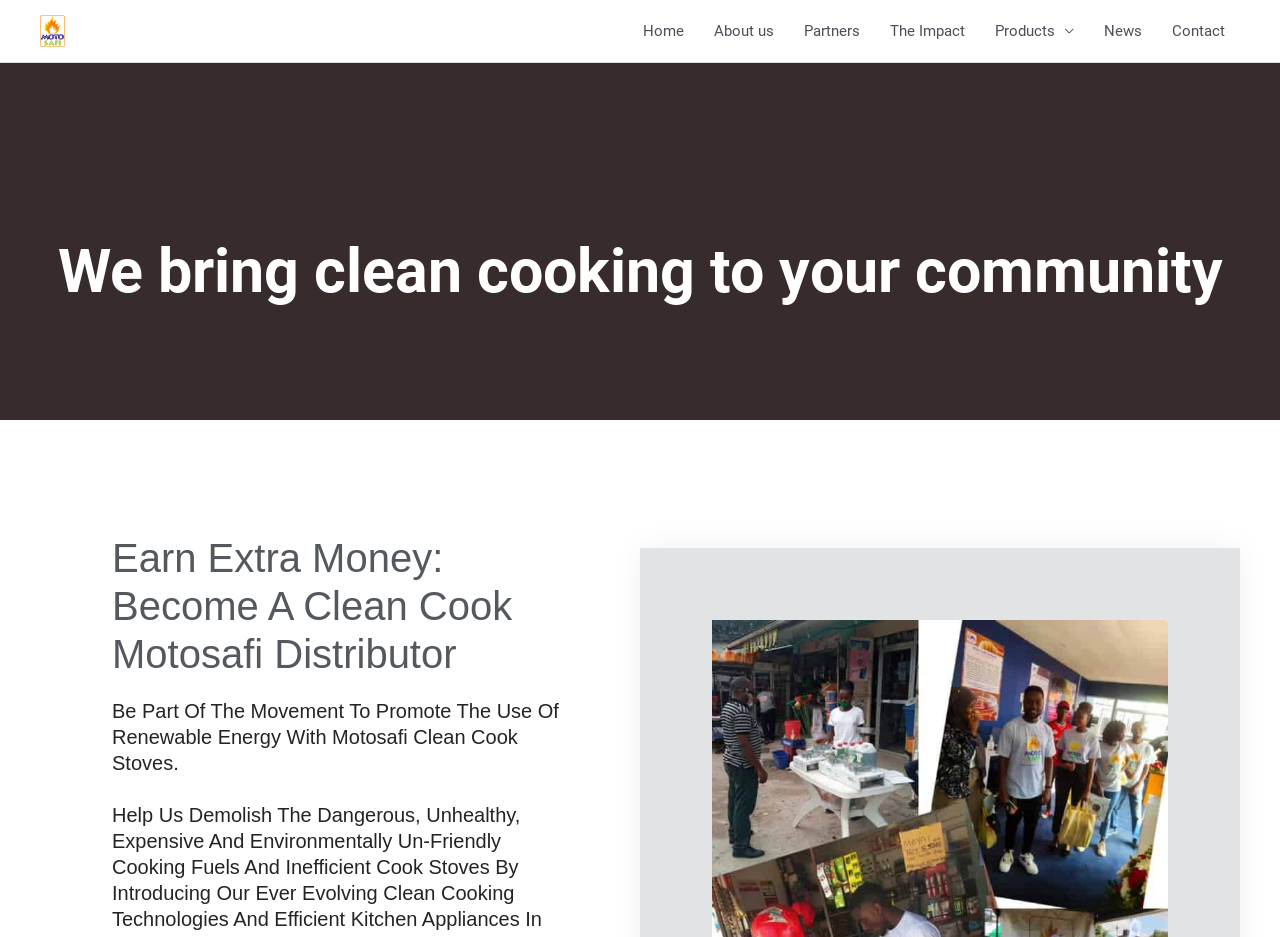Create a detailed summary of all the visual and textual information on the webpage.

The webpage is about Motosafi Cookers and their distributors. At the top-left corner, there is a link and an image, both labeled as "Motosafi Cookers". 

On the top-right side, there is a navigation menu with 7 links: "Home", "About us", "Partners", "The Impact", "Products", "News", and "Contact". 

Below the navigation menu, there is a heading that reads "We bring clean cooking to your community". 

Further down, there is another heading that says "Earn Extra Money: Become A Clean Cook Motosafi Distributor". This heading is positioned roughly in the middle of the page, slightly to the left.